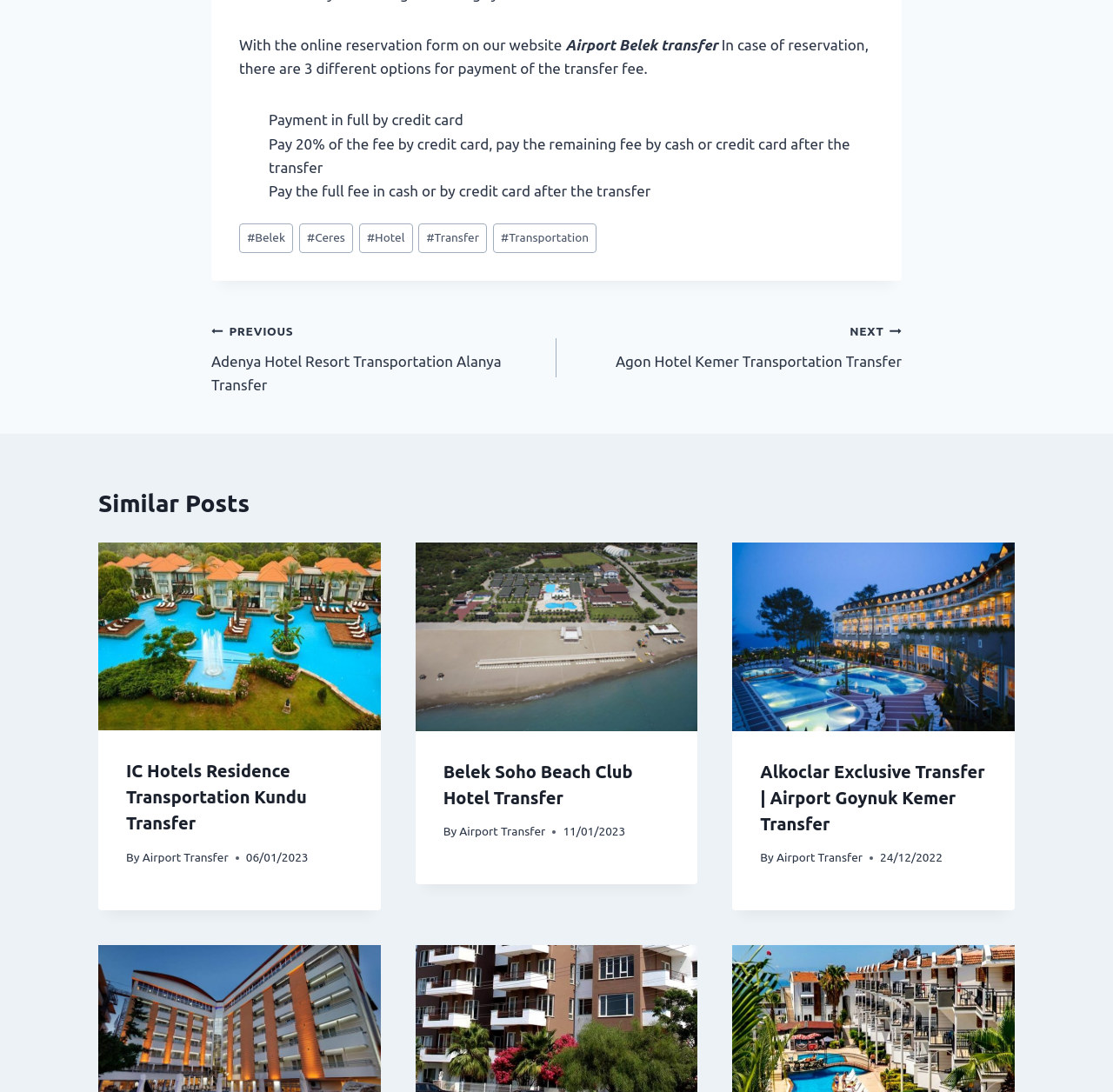Determine the bounding box coordinates of the clickable element necessary to fulfill the instruction: "Click on the 'NEXT Agon Hotel Kemer Transportation Transfer' link". Provide the coordinates as four float numbers within the 0 to 1 range, i.e., [left, top, right, bottom].

[0.5, 0.291, 0.81, 0.341]